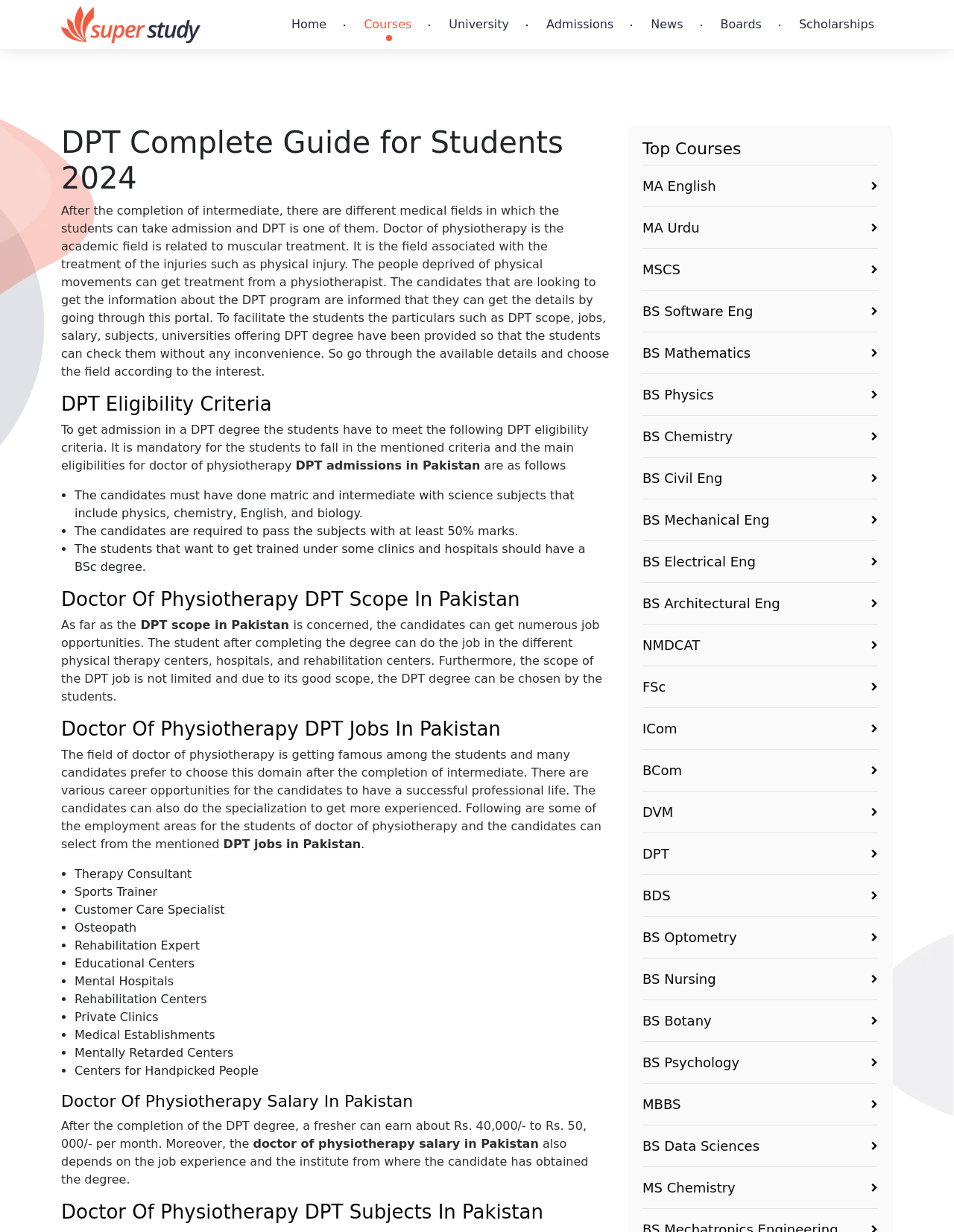Please pinpoint the bounding box coordinates for the region I should click to adhere to this instruction: "Explore Doctor Of Physiotherapy DPT Scope In Pakistan".

[0.064, 0.477, 0.639, 0.495]